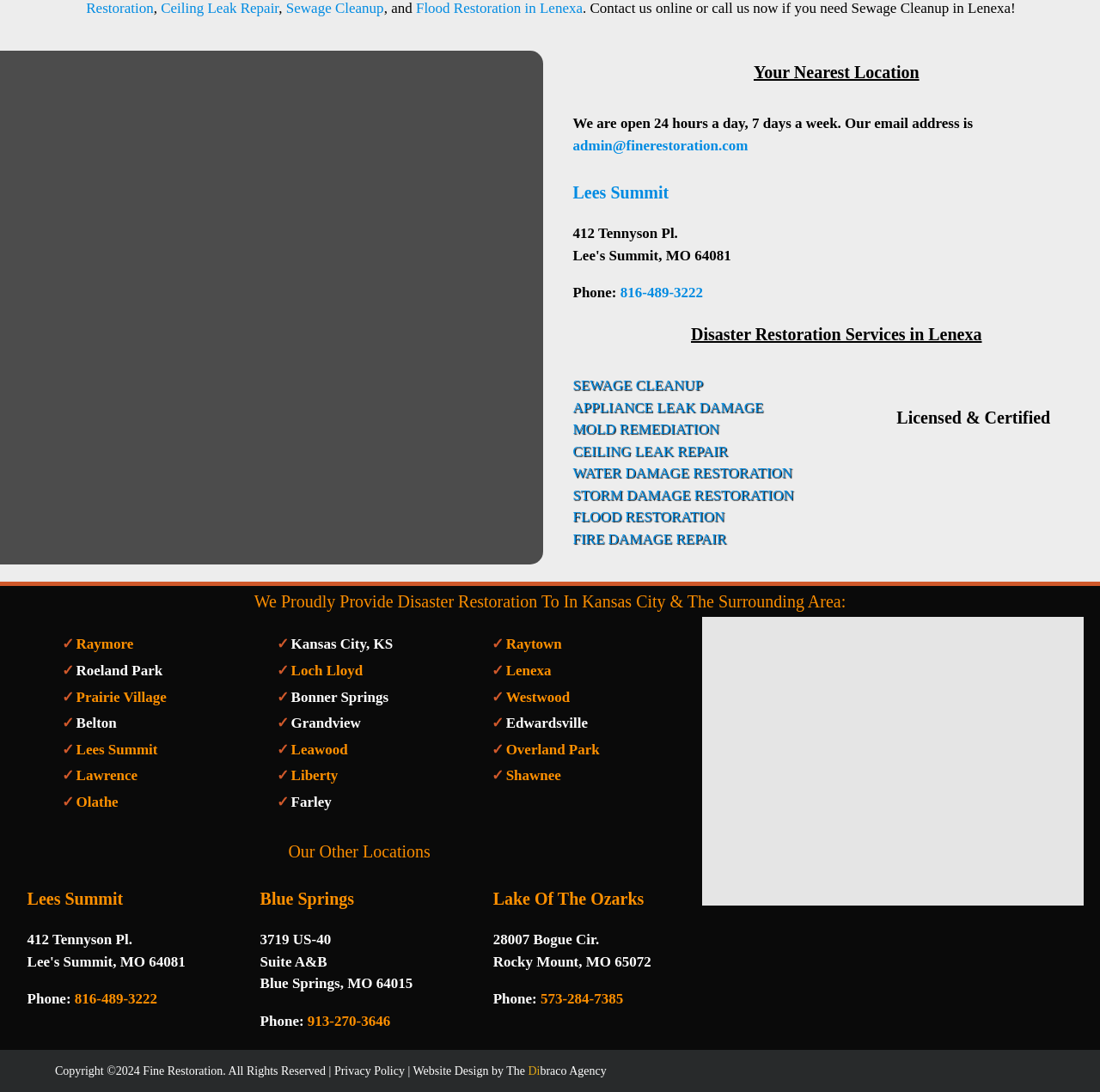Pinpoint the bounding box coordinates of the element to be clicked to execute the instruction: "View report details".

None